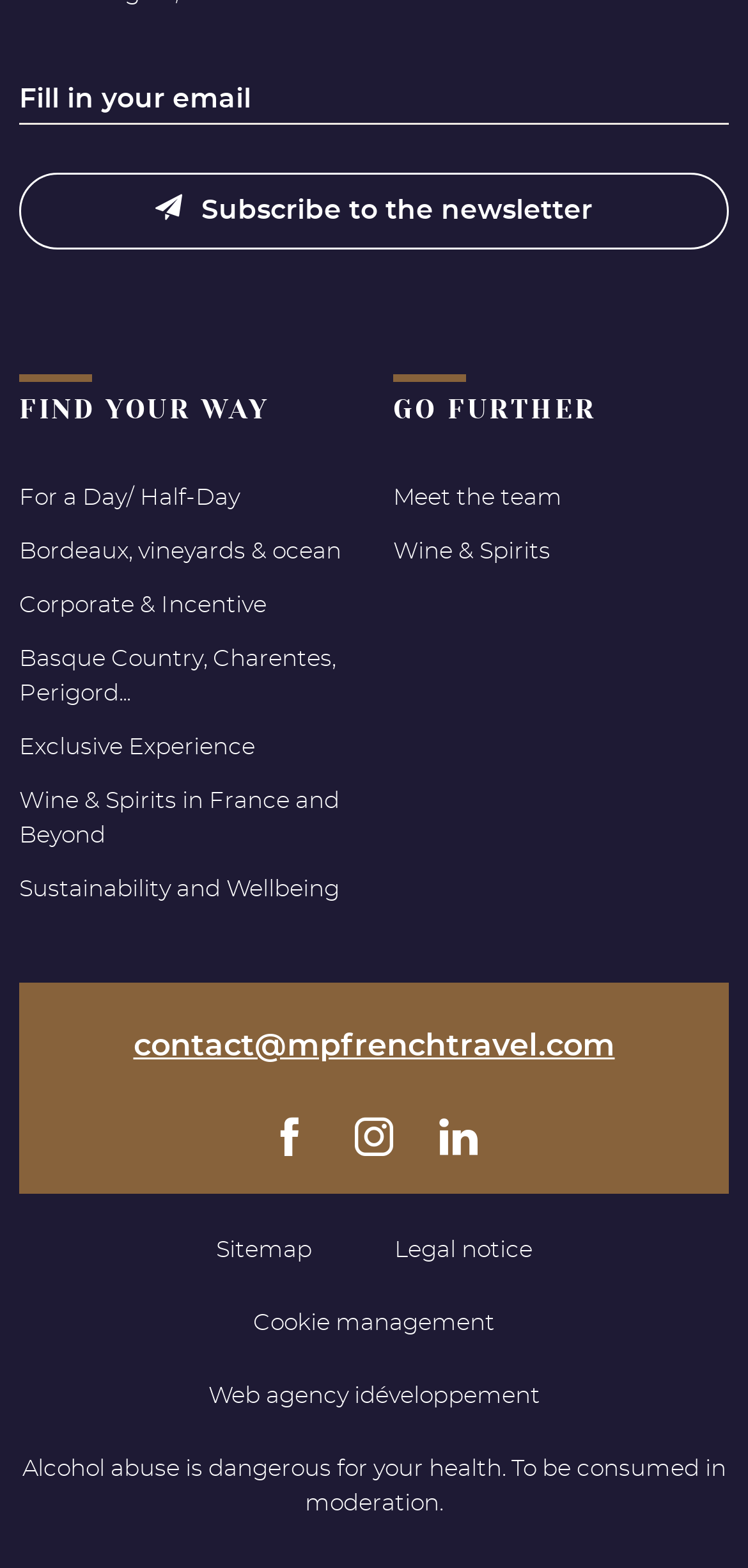Given the element description name="footer_newsletter_email", identify the bounding box coordinates for the UI element on the webpage screenshot. The format should be (top-left x, top-left y, bottom-right x, bottom-right y), with values between 0 and 1.

[0.026, 0.048, 0.974, 0.08]